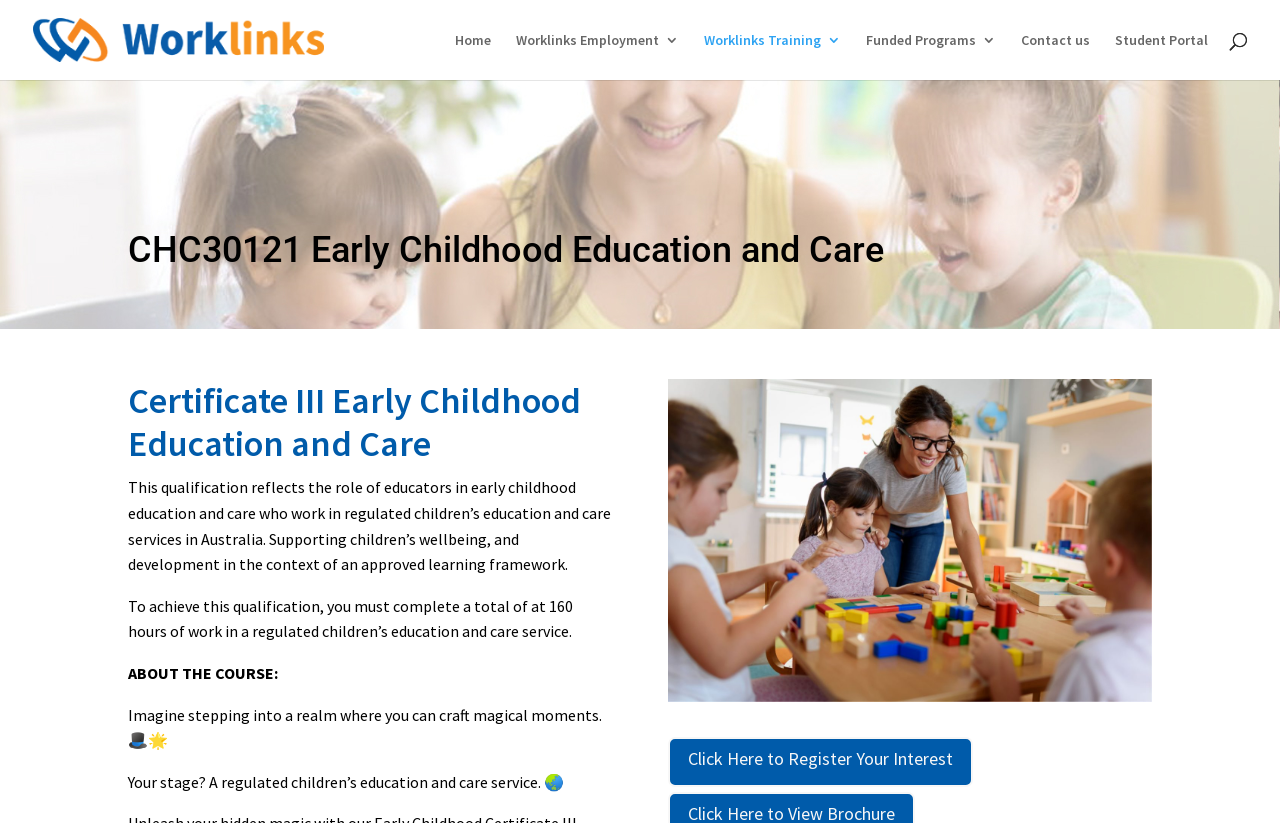Please give a short response to the question using one word or a phrase:
What is the role of educators in early childhood education and care?

Supporting children's wellbeing and development